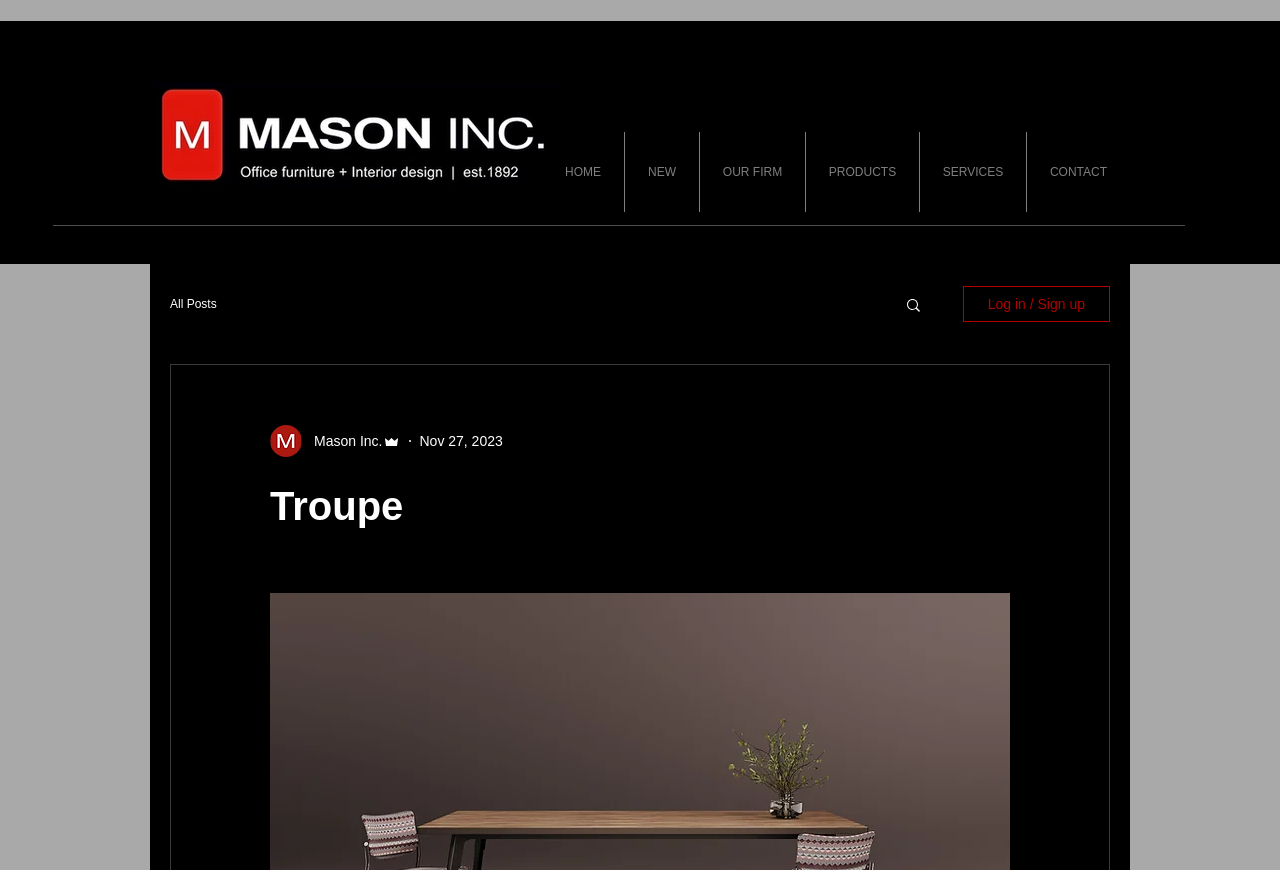Can you find the bounding box coordinates for the element that needs to be clicked to execute this instruction: "View the OUR FIRM page"? The coordinates should be given as four float numbers between 0 and 1, i.e., [left, top, right, bottom].

[0.547, 0.152, 0.629, 0.244]